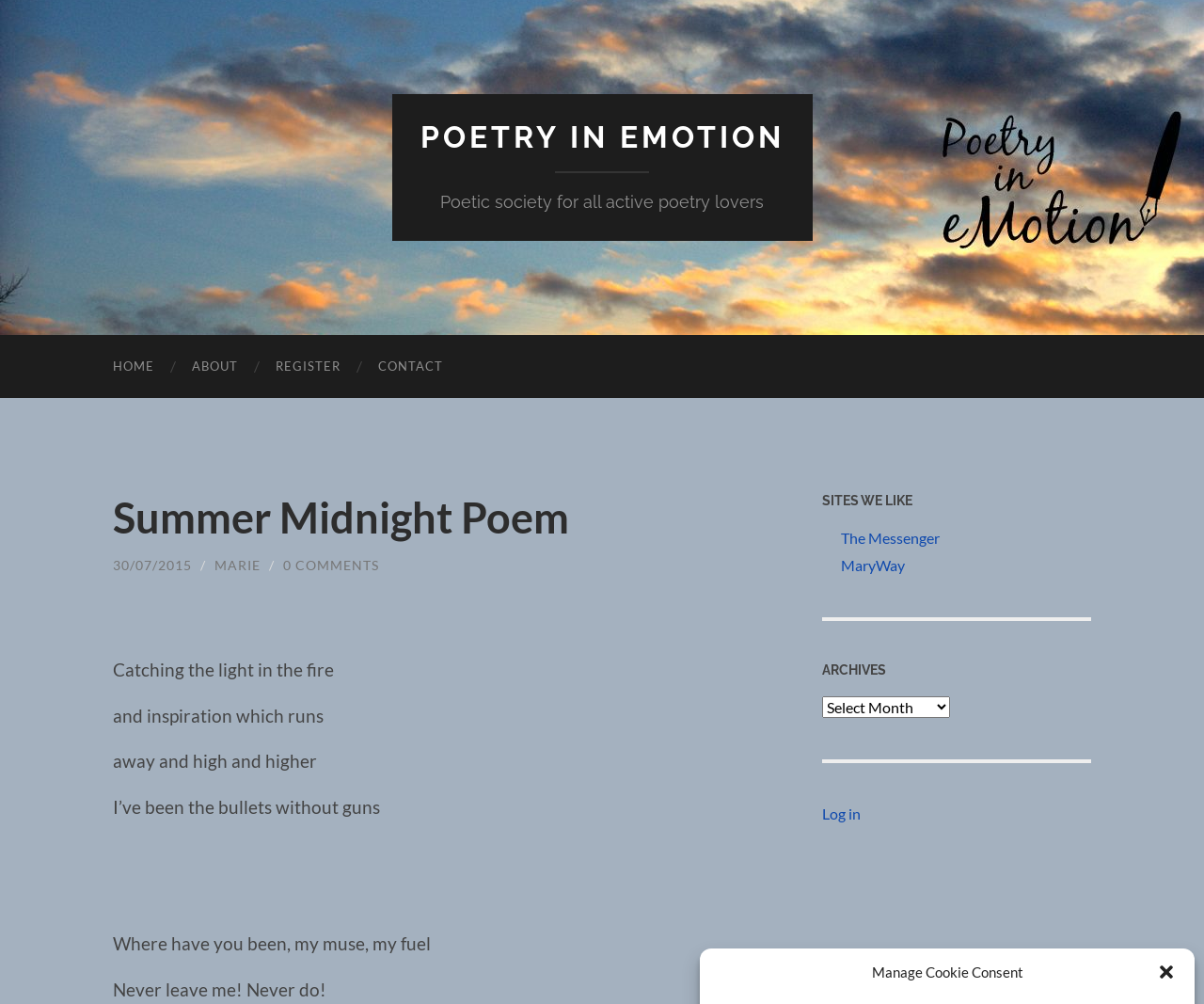Identify the bounding box for the described UI element. Provide the coordinates in (top-left x, top-left y, bottom-right x, bottom-right y) format with values ranging from 0 to 1: Poetry in eMotion

[0.349, 0.119, 0.651, 0.154]